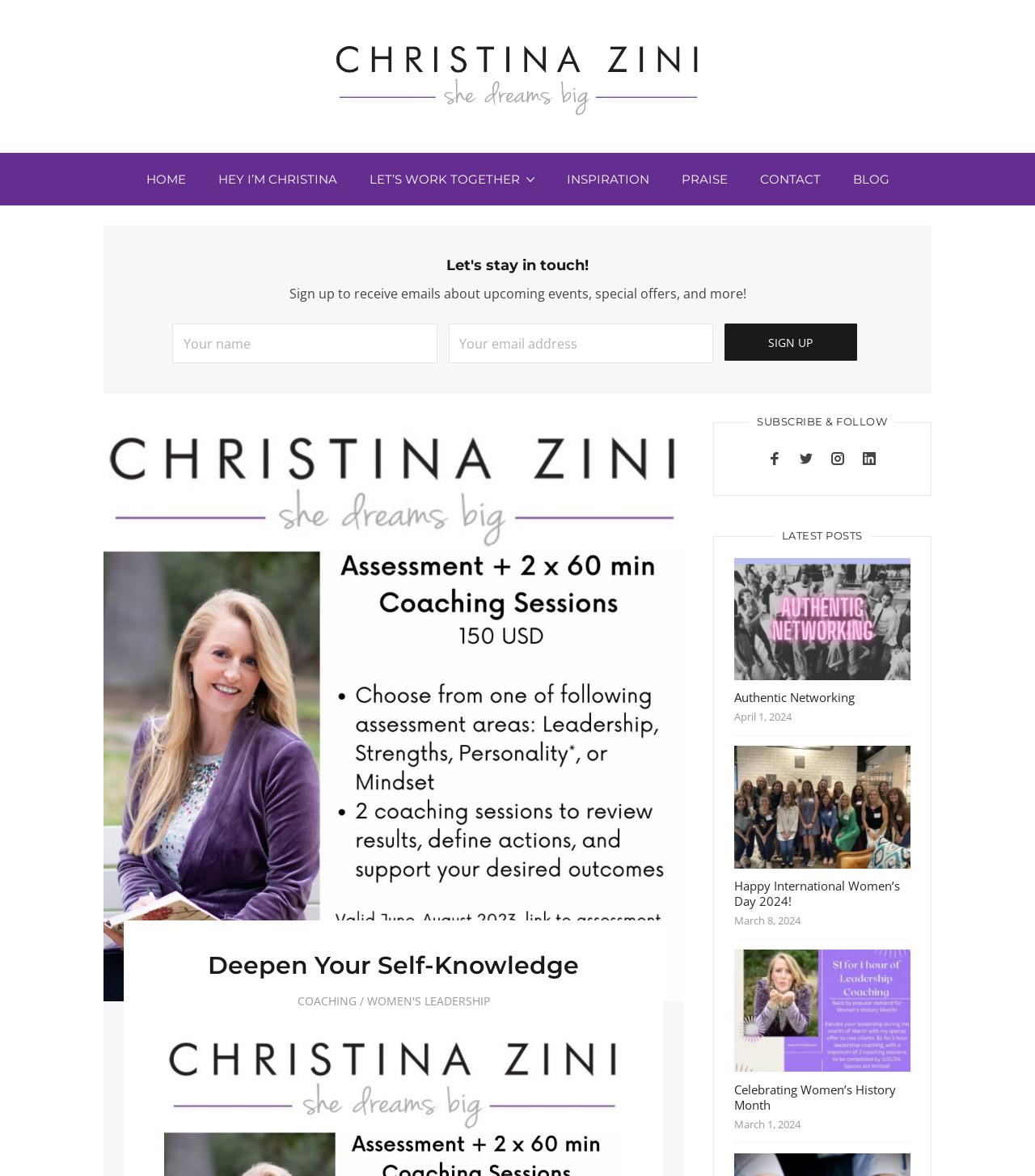Using the provided element description: "name="email" placeholder="Your email address"", determine the bounding box coordinates of the corresponding UI element in the screenshot.

[0.433, 0.275, 0.689, 0.309]